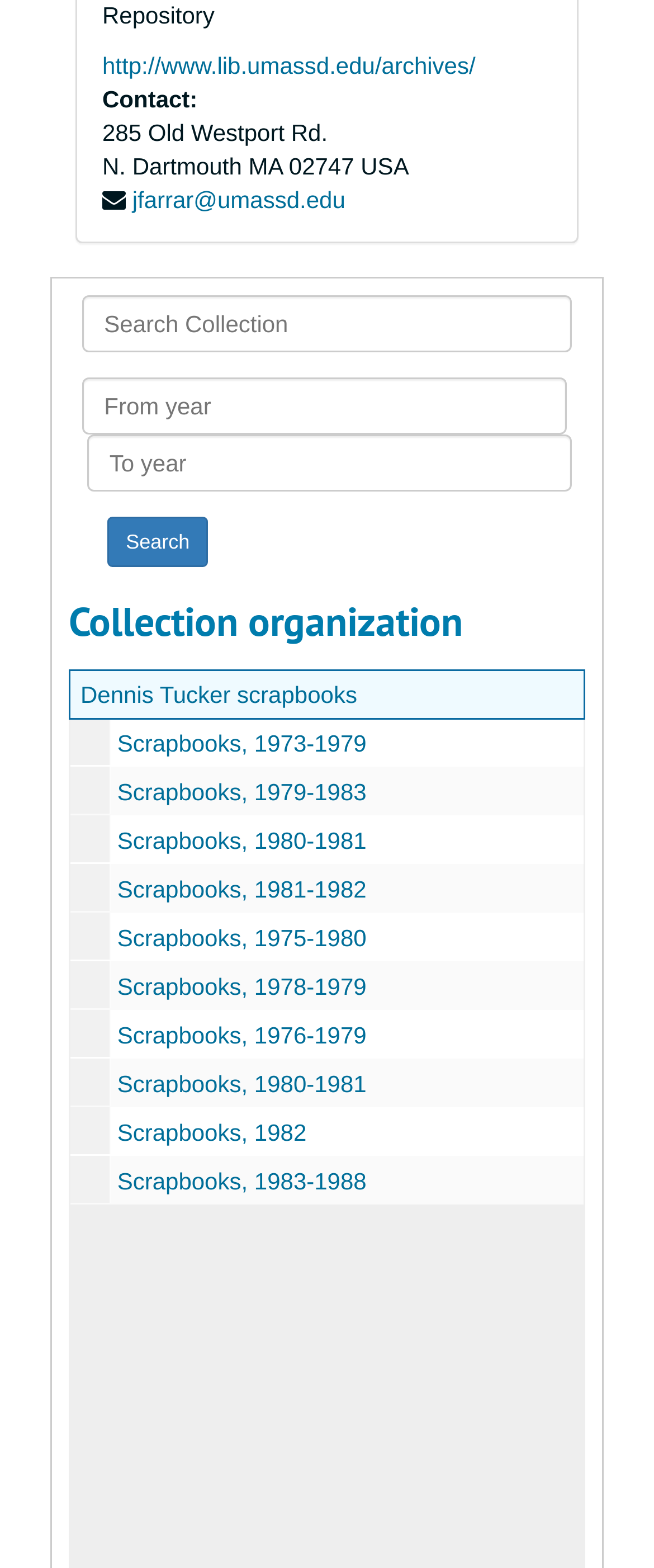Can you find the bounding box coordinates for the element that needs to be clicked to execute this instruction: "Enter search year"? The coordinates should be given as four float numbers between 0 and 1, i.e., [left, top, right, bottom].

[0.126, 0.241, 0.866, 0.277]